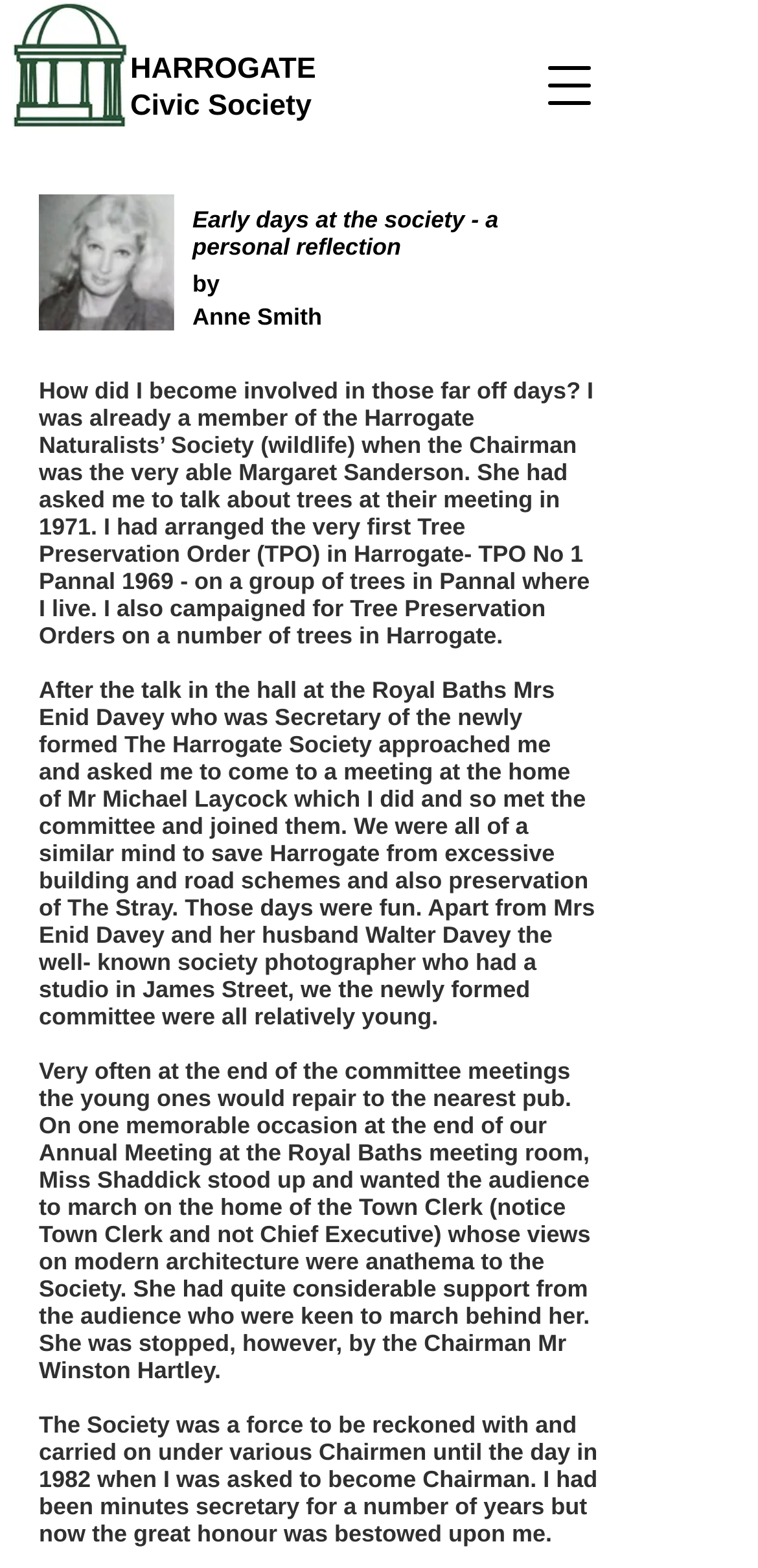Extract the bounding box coordinates for the UI element described as: "parent_node: HARROGATE aria-label="Open navigation menu"".

[0.687, 0.024, 0.815, 0.086]